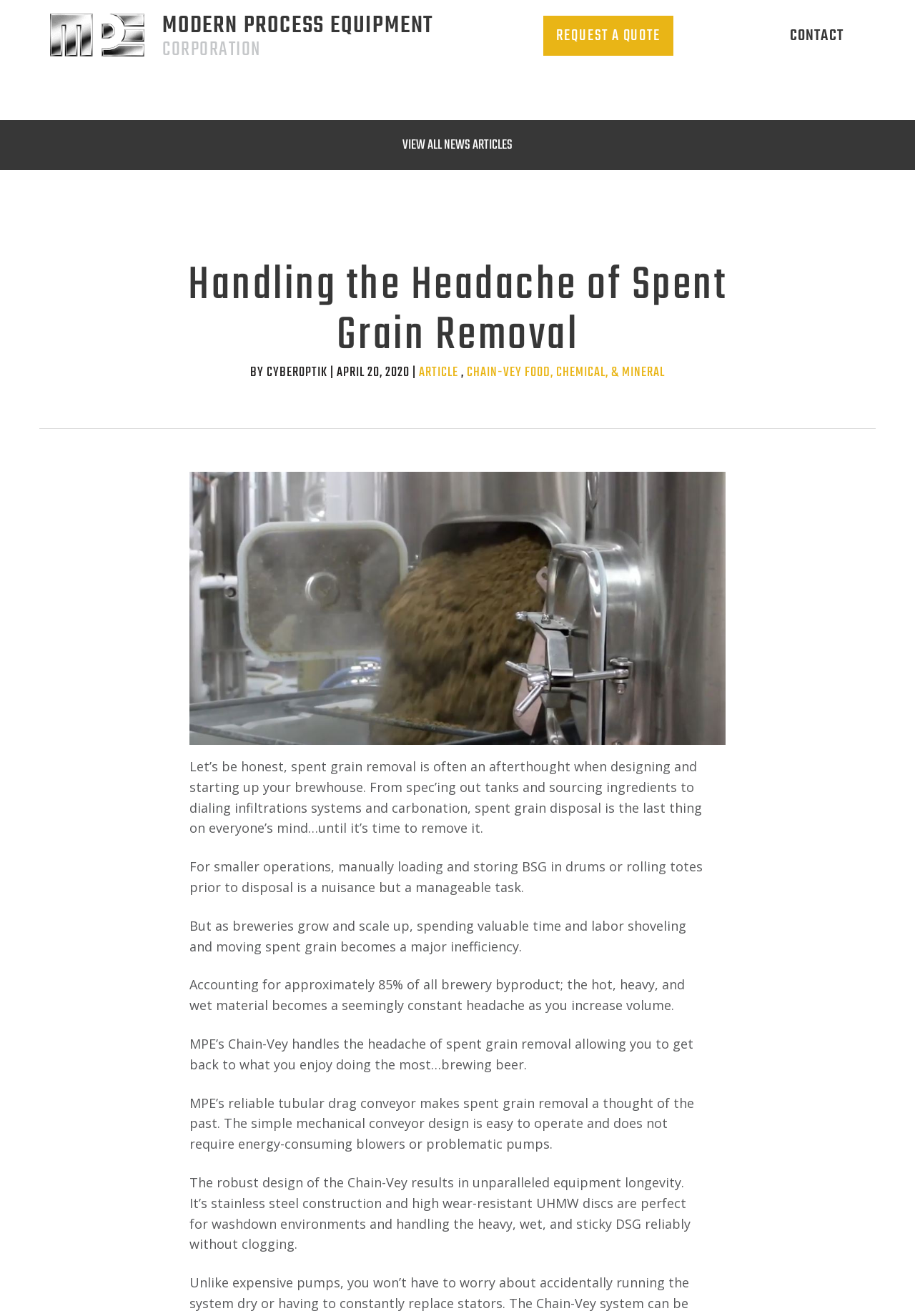Find the headline of the webpage and generate its text content.

Handling the Headache of Spent Grain Removal